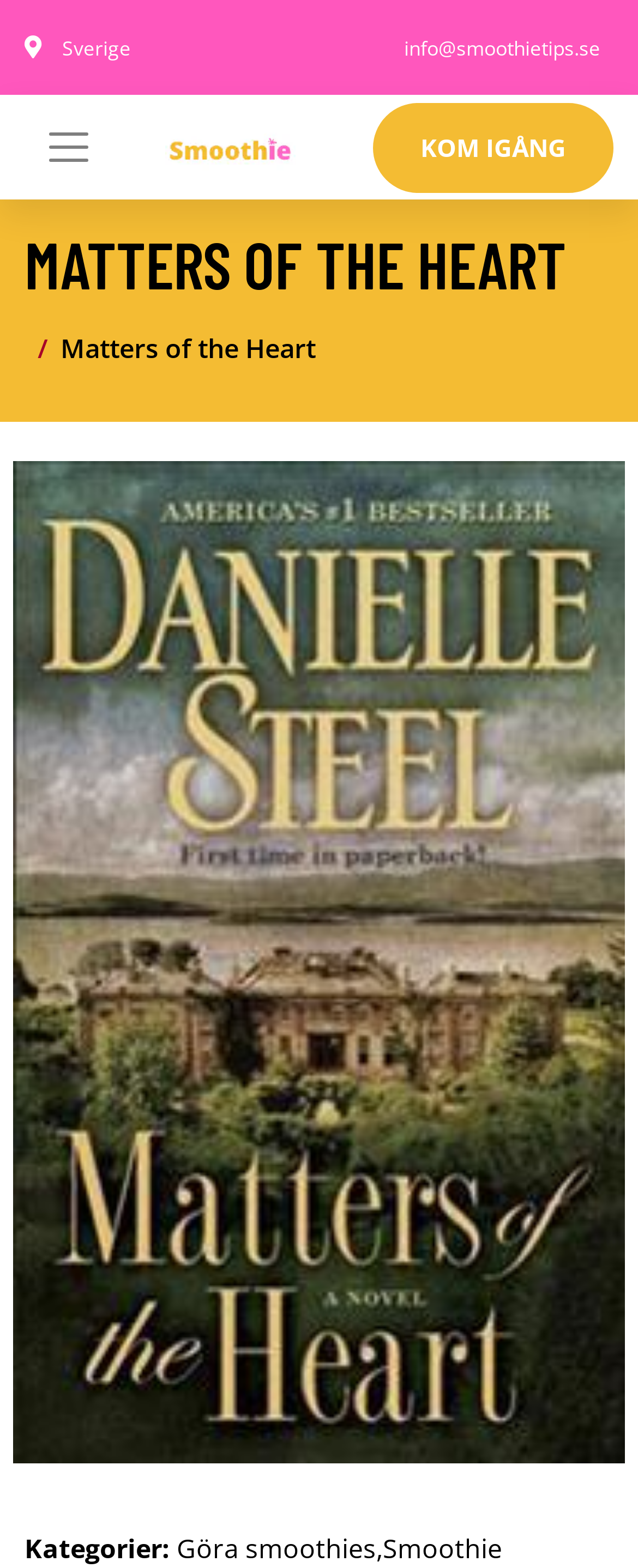Can you give a detailed response to the following question using the information from the image? What is the category of the book?

I found the answer by looking at the static text element with the text 'Kategorier:' and the link element with the text 'Göra smoothies', which suggests that the book is related to smoothies.